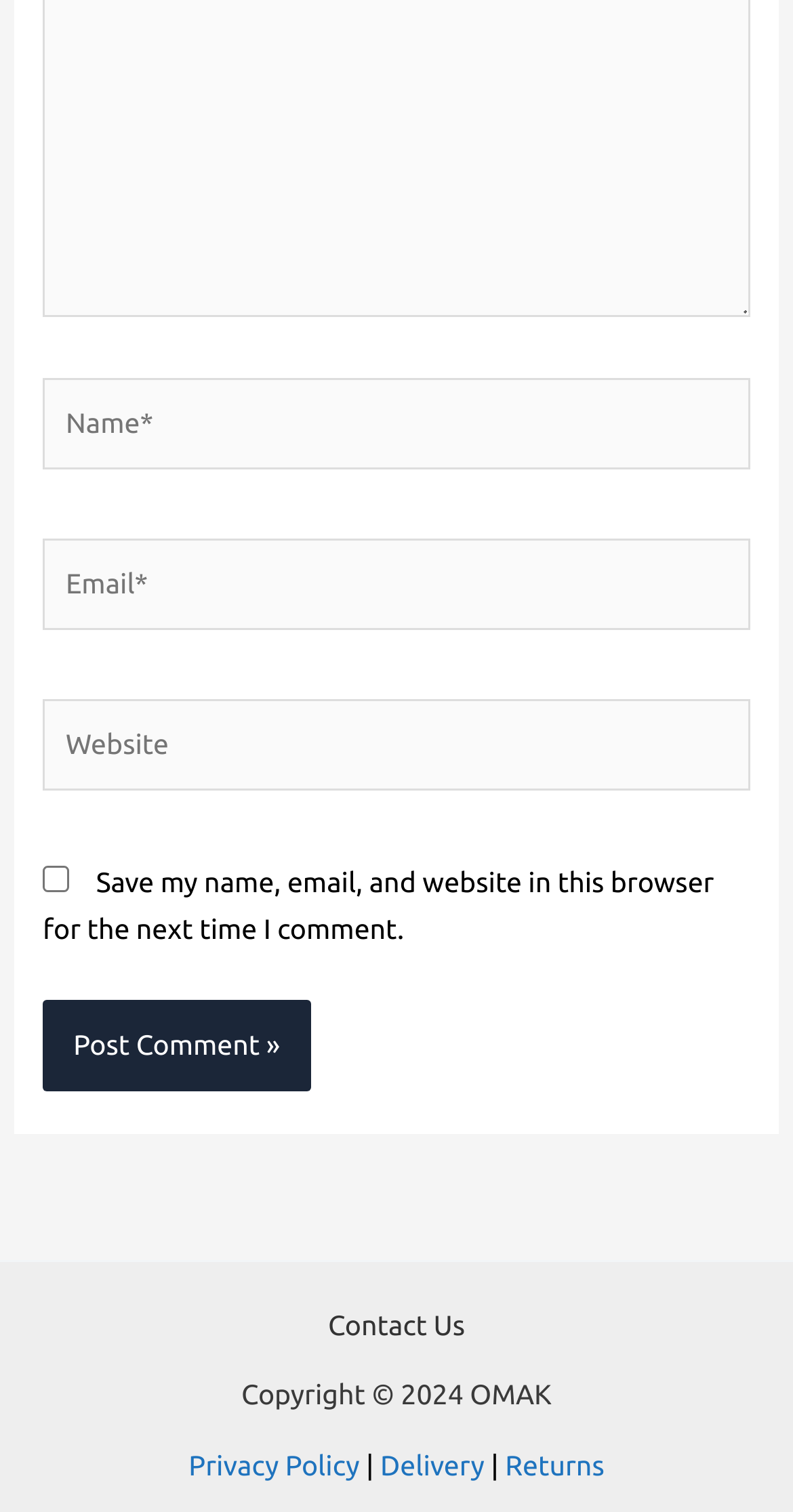Use a single word or phrase to answer the question: How many links are there in the footer?

4